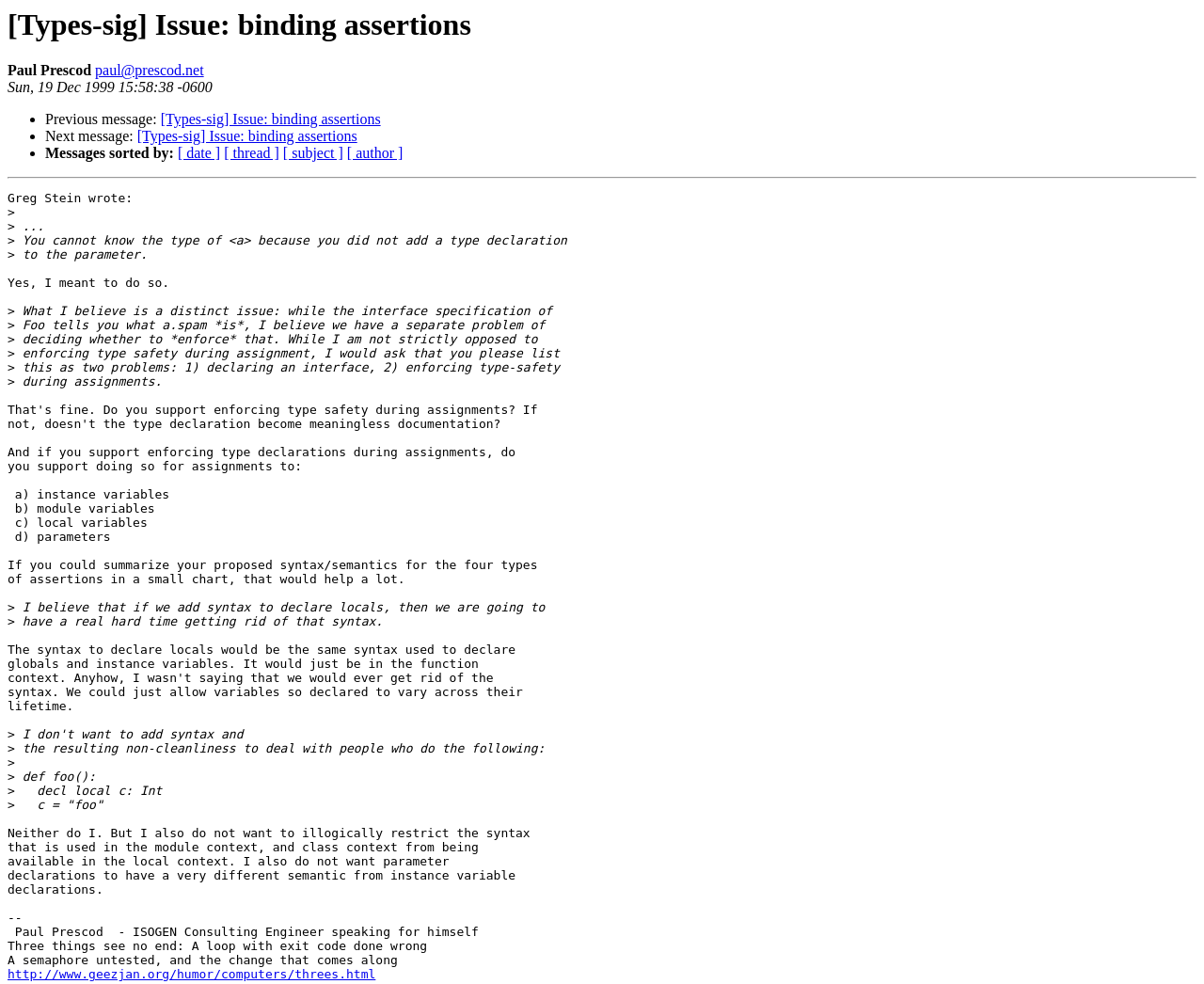Please provide the bounding box coordinates in the format (top-left x, top-left y, bottom-right x, bottom-right y). Remember, all values are floating point numbers between 0 and 1. What is the bounding box coordinate of the region described as: Software

None